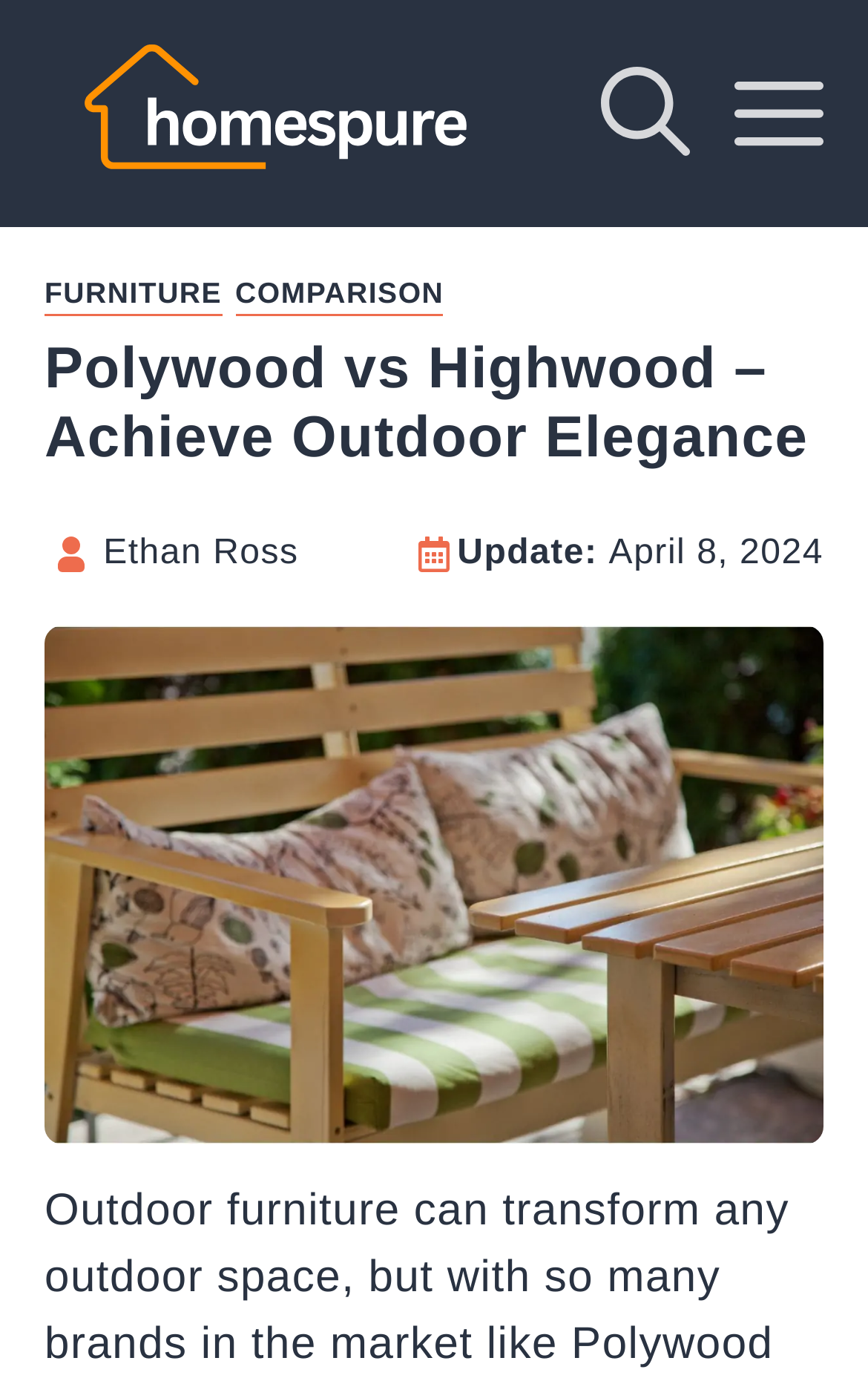Is the menu button expanded?
Please look at the screenshot and answer in one word or a short phrase.

False